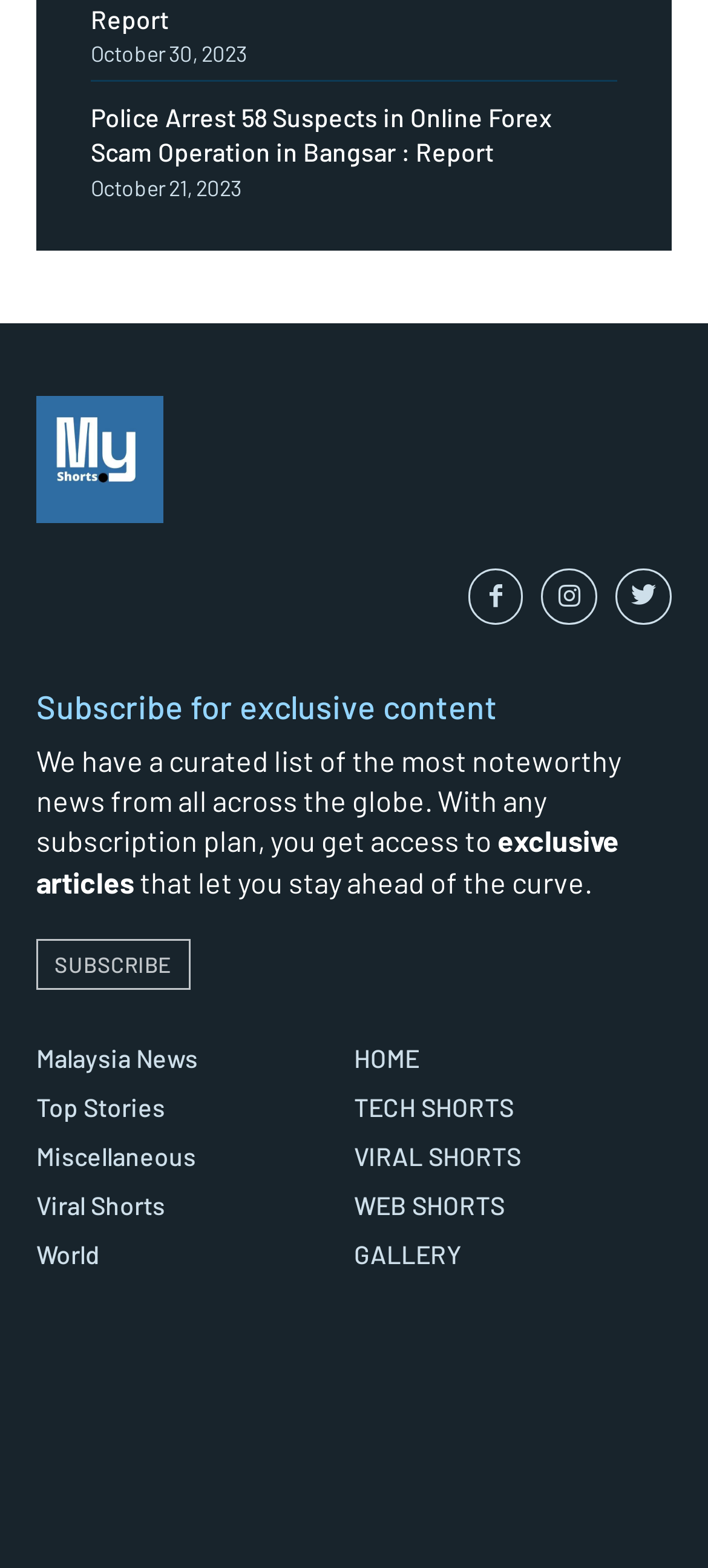Please identify the bounding box coordinates of the element that needs to be clicked to perform the following instruction: "Read the 'Police Arrest 58 Suspects in Online Forex Scam Operation in Bangsar : Report' news".

[0.128, 0.065, 0.779, 0.107]